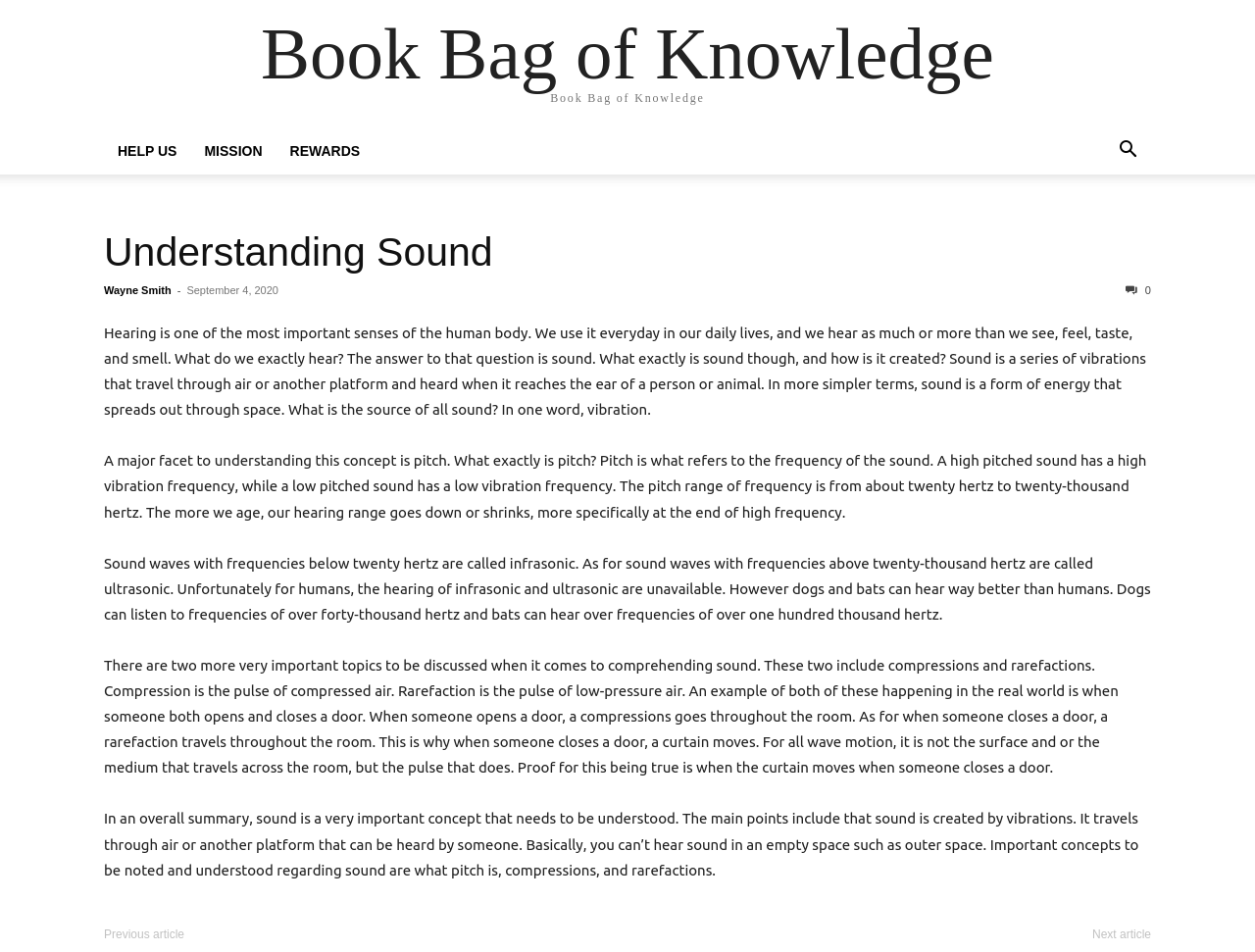What is the source of all sound?
Examine the webpage screenshot and provide an in-depth answer to the question.

According to the webpage, the source of all sound is vibration. This is mentioned in the first paragraph of the webpage, which explains that sound is a series of vibrations that travel through air or another platform and heard when it reaches the ear of a person or animal.